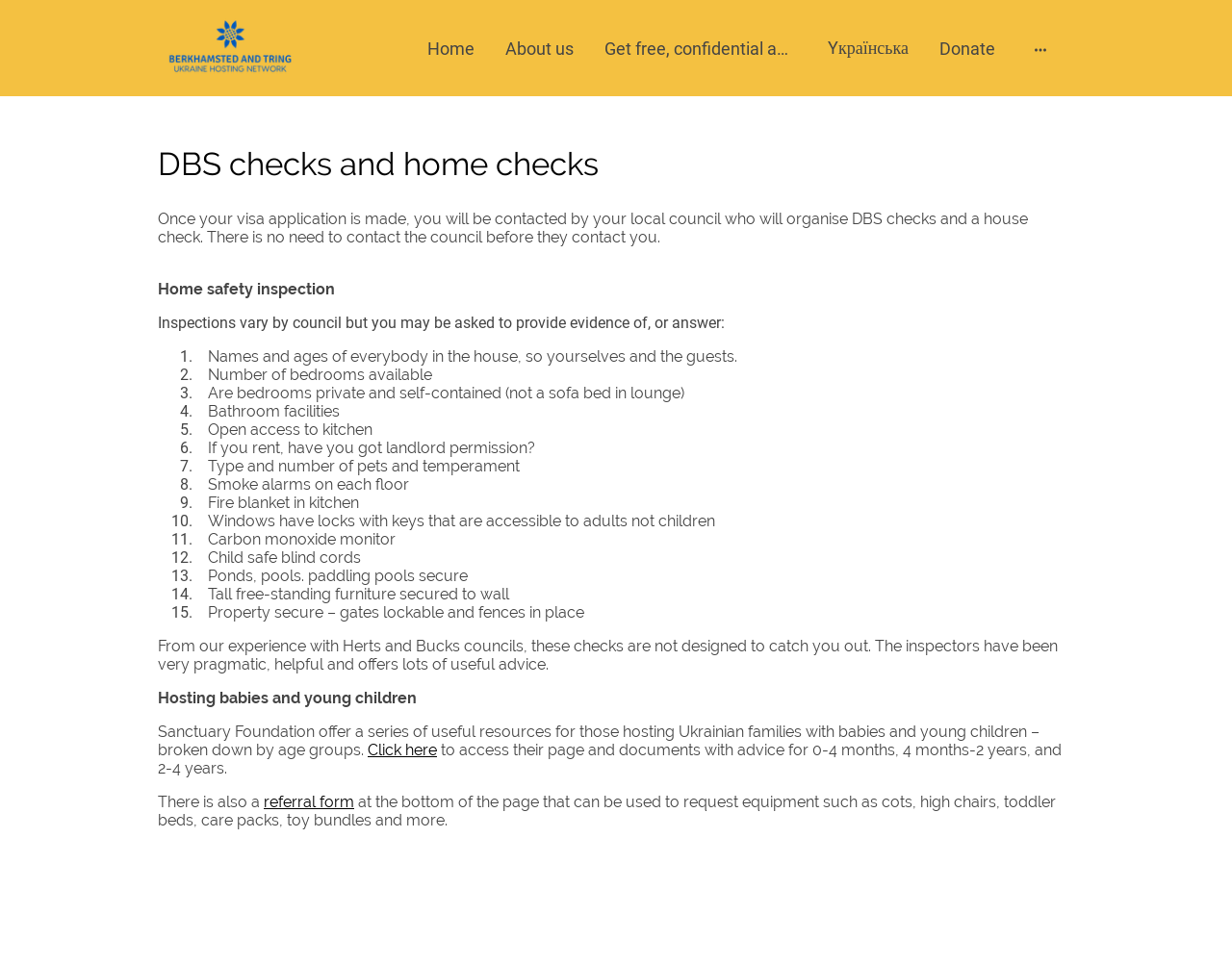Please identify the bounding box coordinates of the element's region that should be clicked to execute the following instruction: "Click Click here". The bounding box coordinates must be four float numbers between 0 and 1, i.e., [left, top, right, bottom].

[0.298, 0.767, 0.355, 0.786]